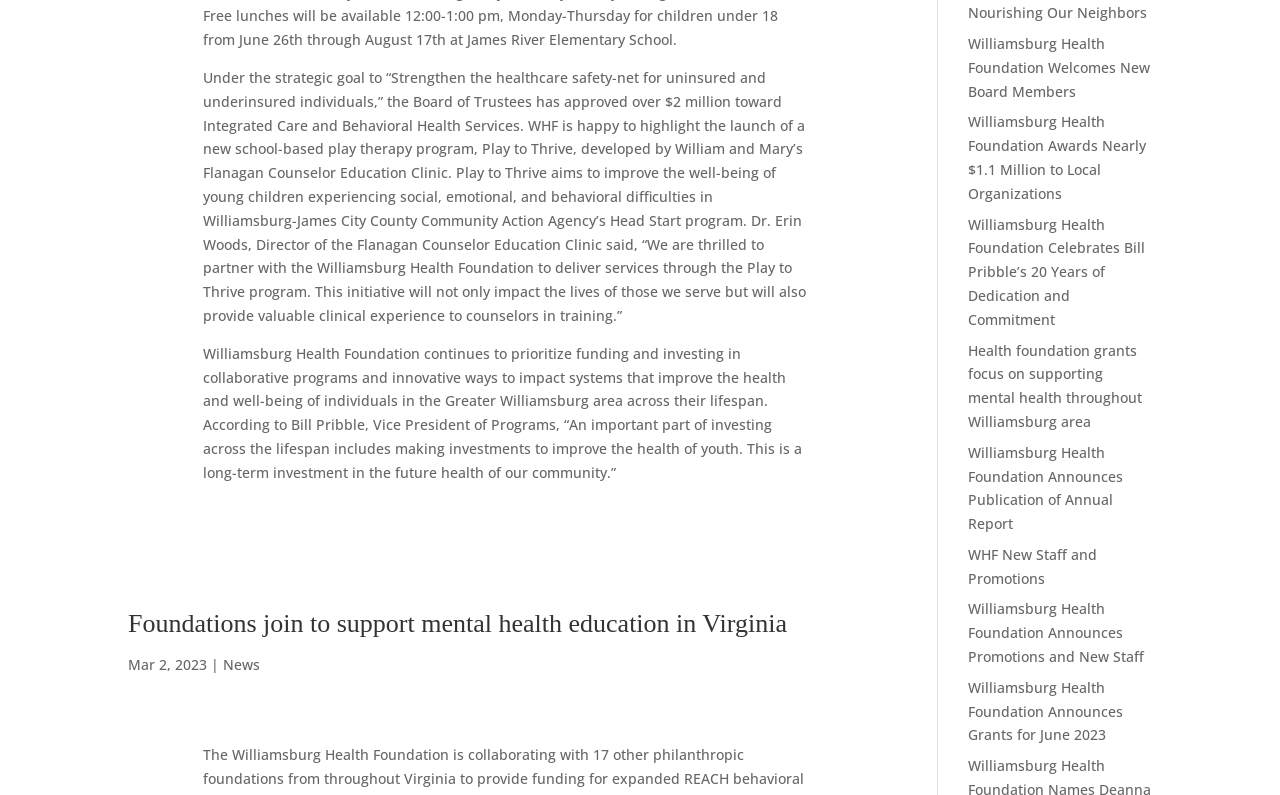Give the bounding box coordinates for the element described by: "WHF New Staff and Promotions".

[0.756, 0.685, 0.857, 0.739]